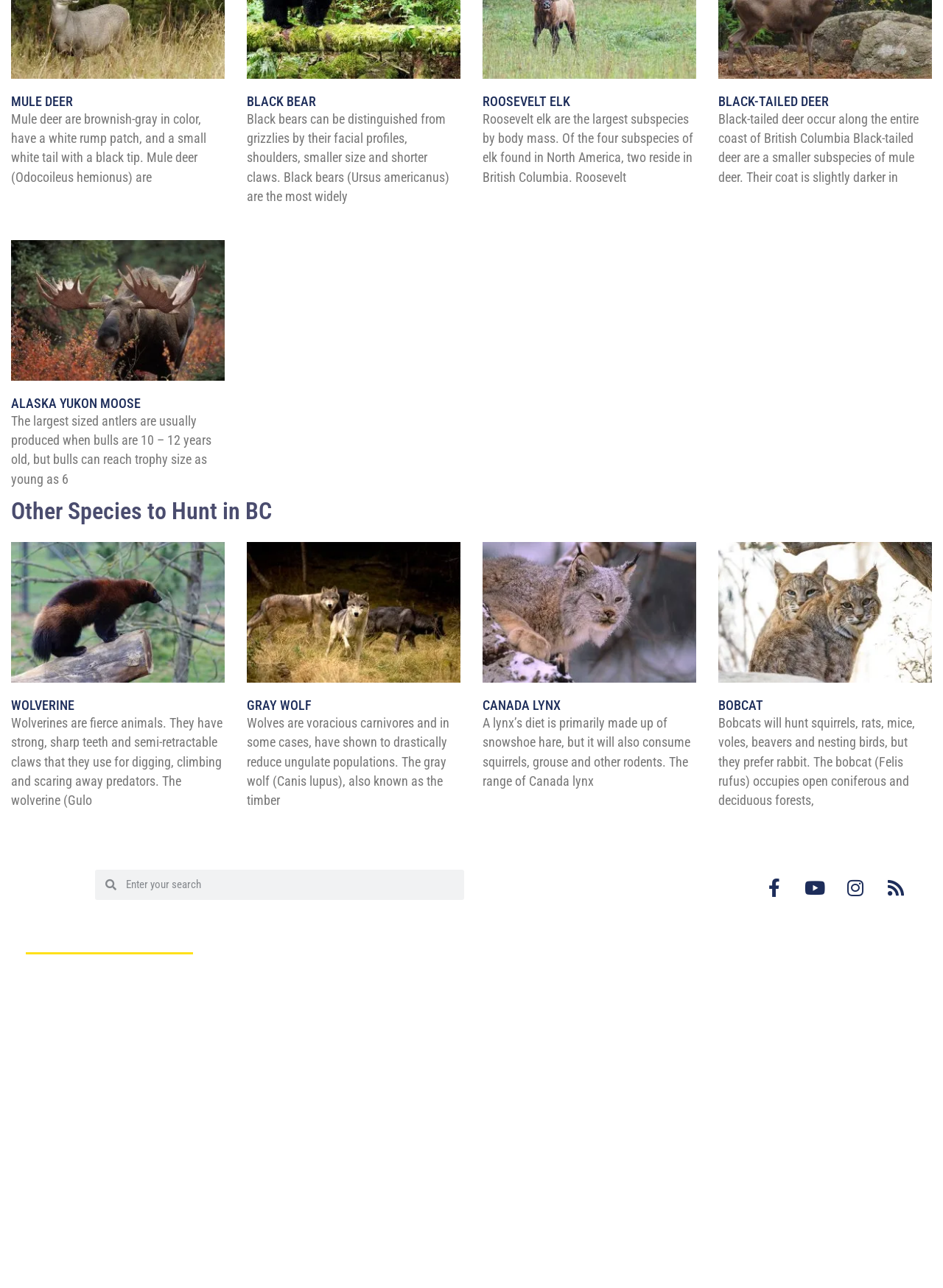Please provide the bounding box coordinates for the element that needs to be clicked to perform the instruction: "Search for a species". The coordinates must consist of four float numbers between 0 and 1, formatted as [left, top, right, bottom].

[0.101, 0.675, 0.492, 0.699]